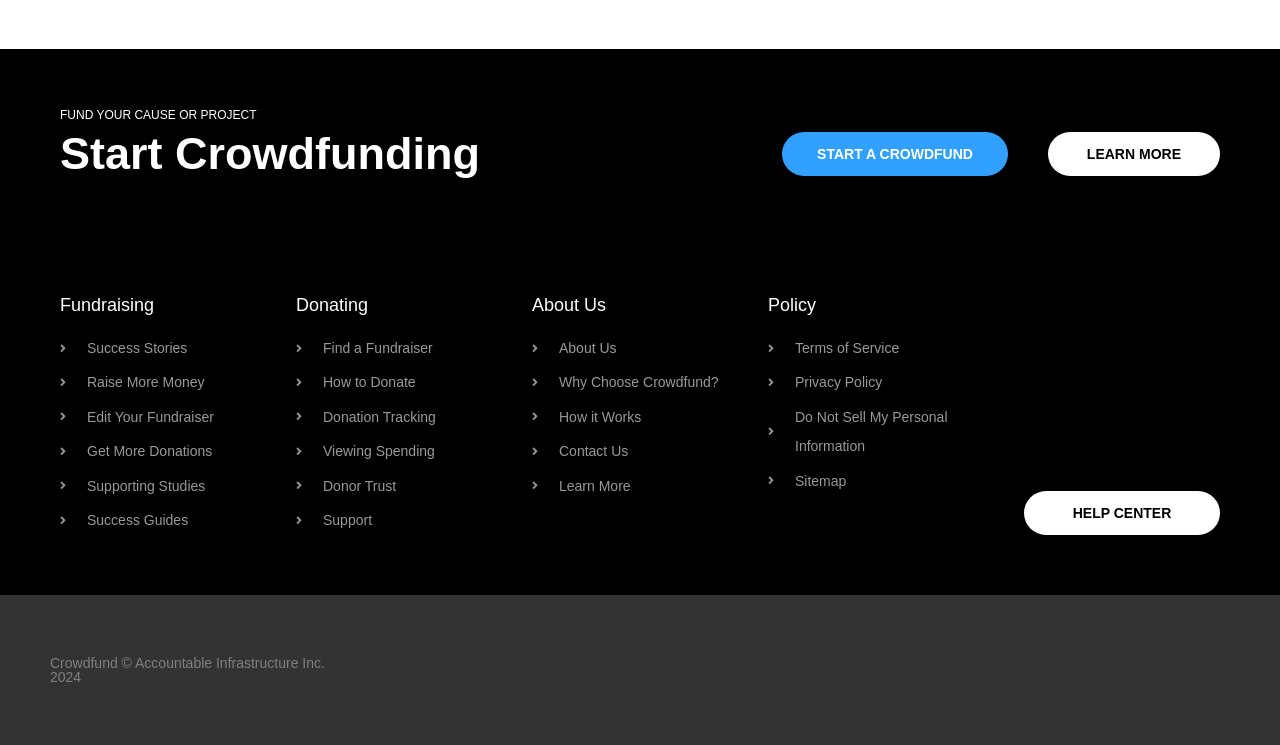Find the bounding box coordinates of the clickable area required to complete the following action: "Find a fundraiser to donate to".

[0.231, 0.448, 0.4, 0.488]